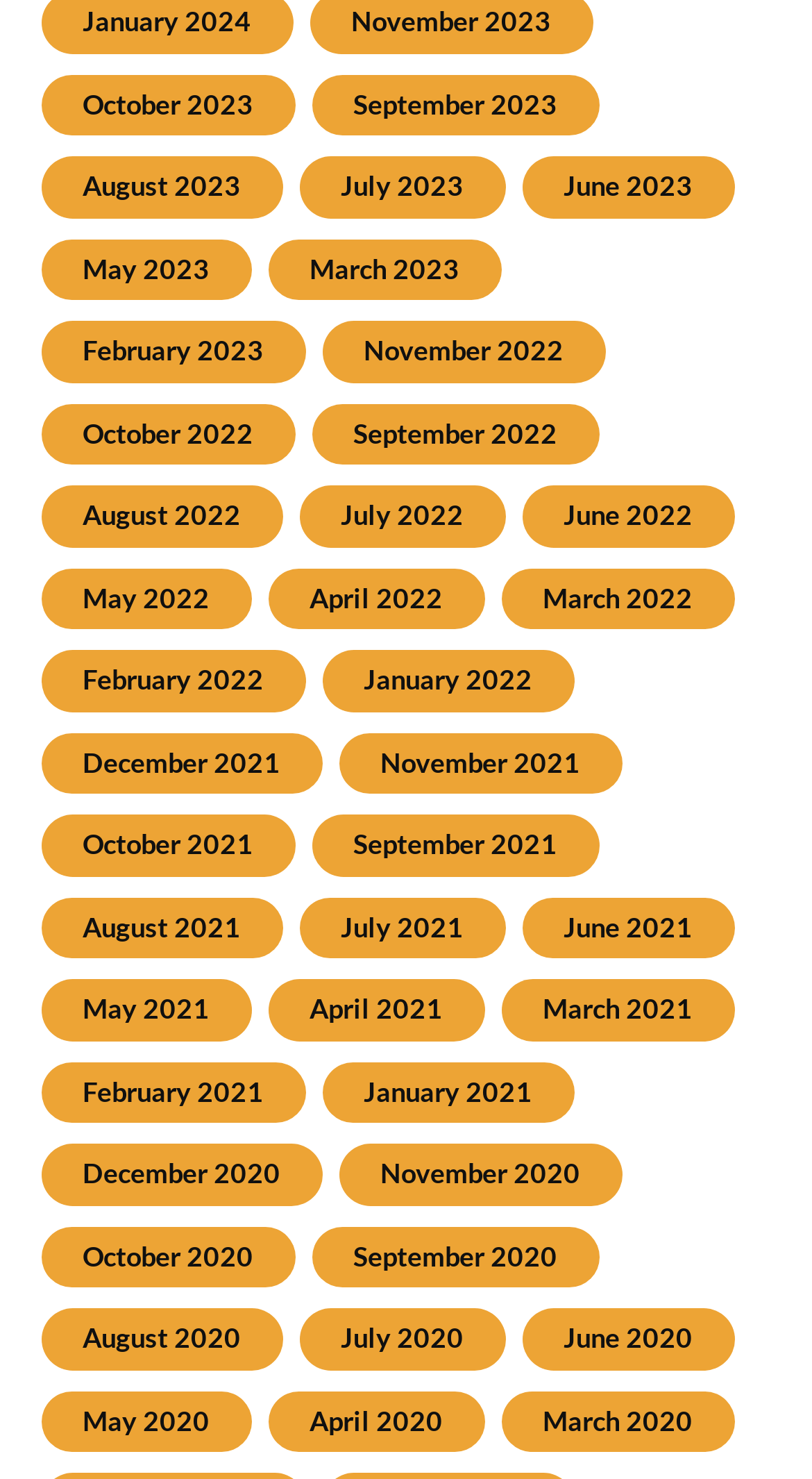Analyze the image and answer the question with as much detail as possible: 
What is the position of the link 'November 2022'?

I determined the position of the link 'November 2022' by examining its bounding box coordinates. The y1 and y2 coordinates of the link 'November 2022' are 0.225 and 0.248, respectively, which indicates that it is located in the middle of the webpage.